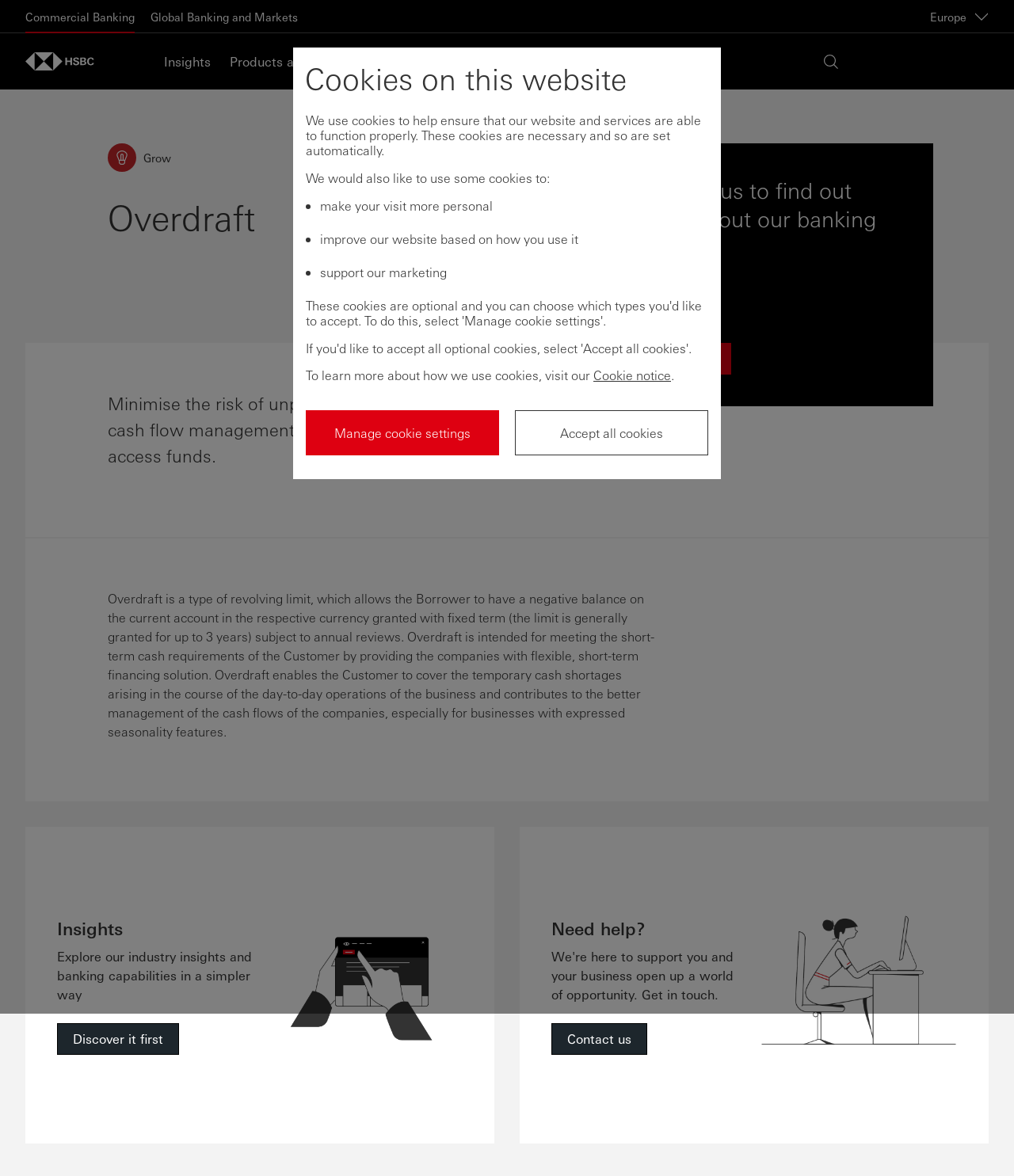Answer in one word or a short phrase: 
What is the purpose of the overdraft service?

Short-term financing